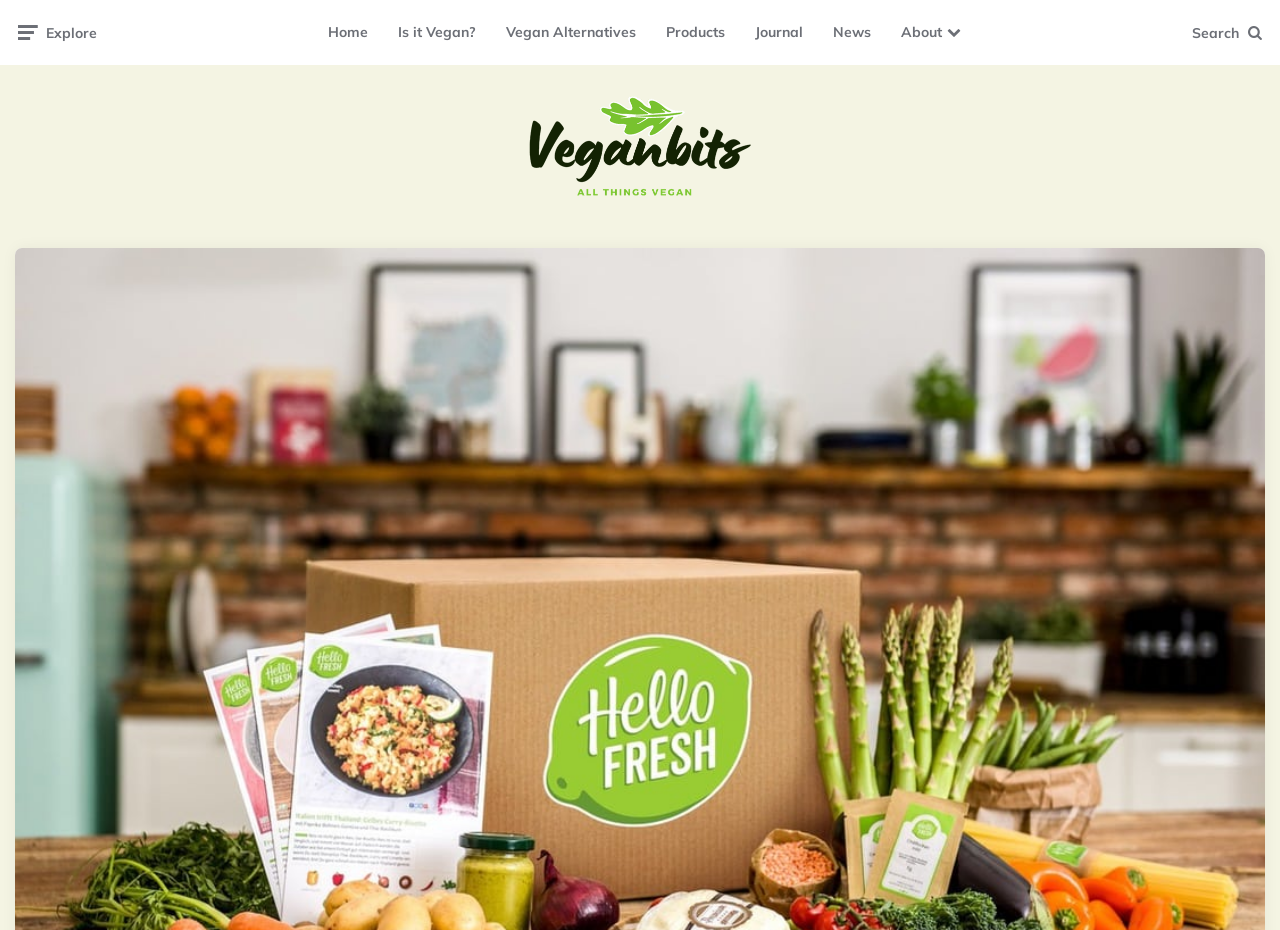Respond with a single word or phrase for the following question: 
What is the text next to the search icon?

Search